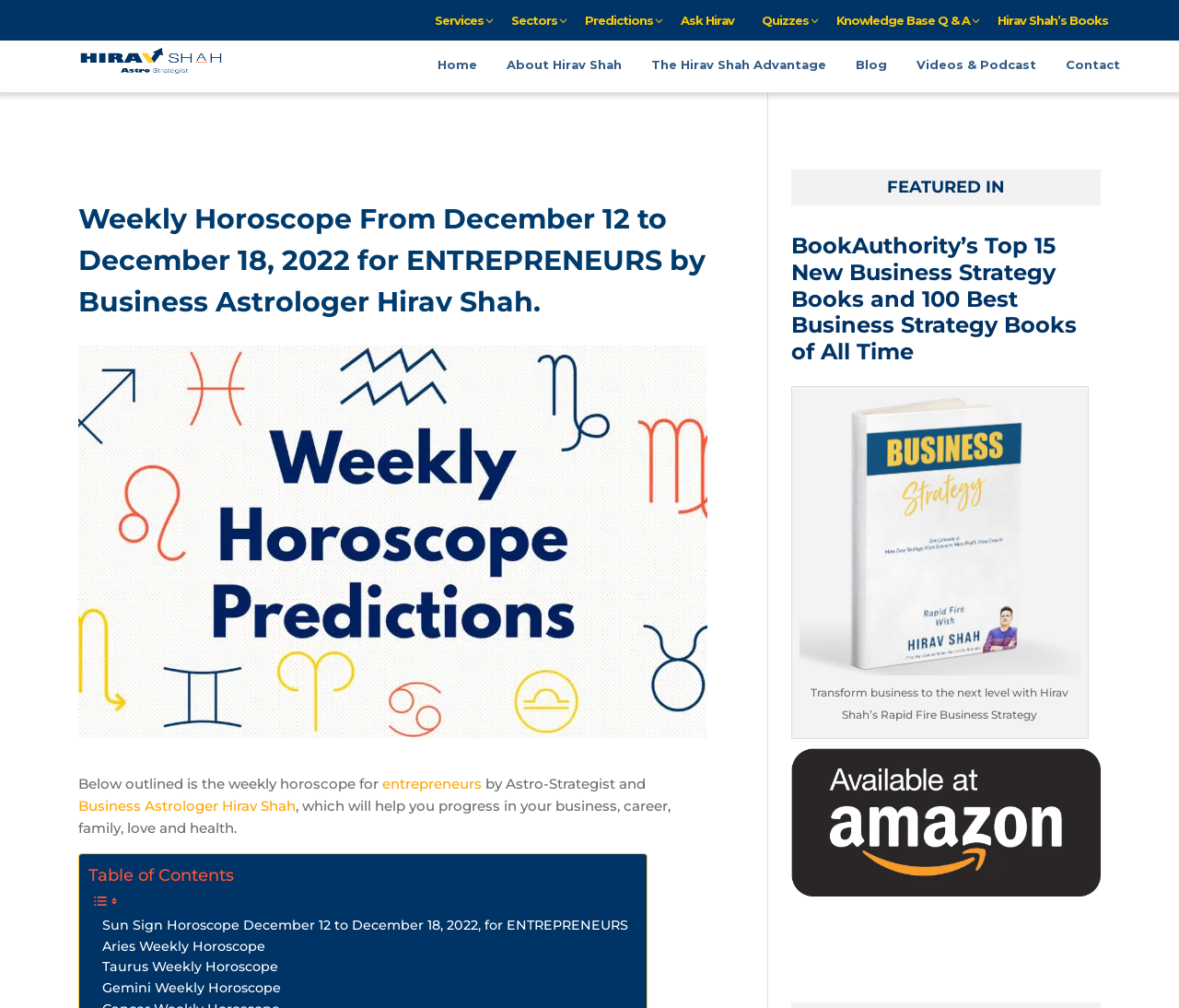Please provide the bounding box coordinates for the element that needs to be clicked to perform the following instruction: "Go to Home page". The coordinates should be given as four float numbers between 0 and 1, i.e., [left, top, right, bottom].

[0.371, 0.058, 0.405, 0.07]